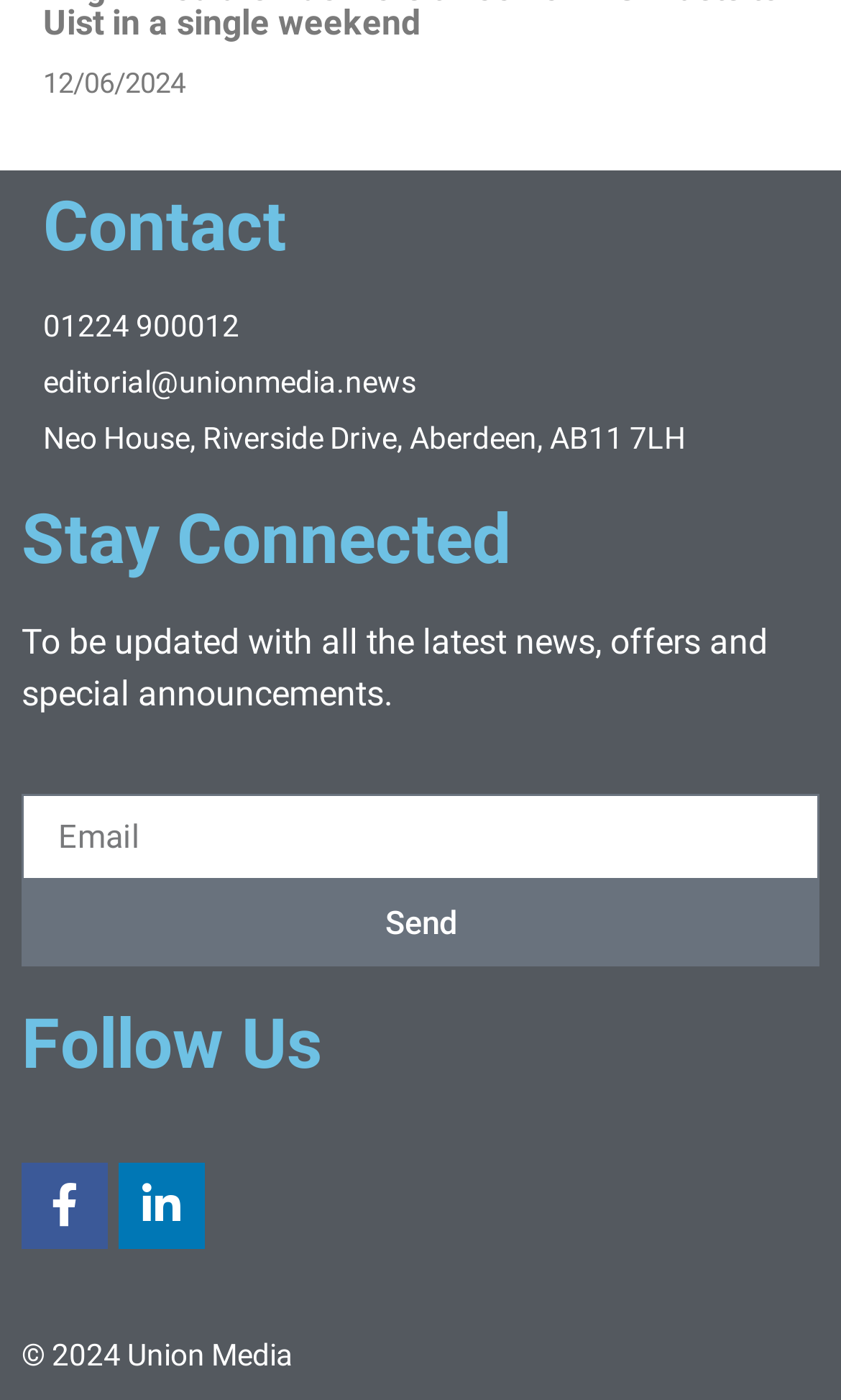How many social media platforms are linked?
Use the information from the screenshot to give a comprehensive response to the question.

In the 'Follow Us' section, which is a heading on the webpage, there are two links to social media platforms, one with the Facebook logo and one with the LinkedIn logo.